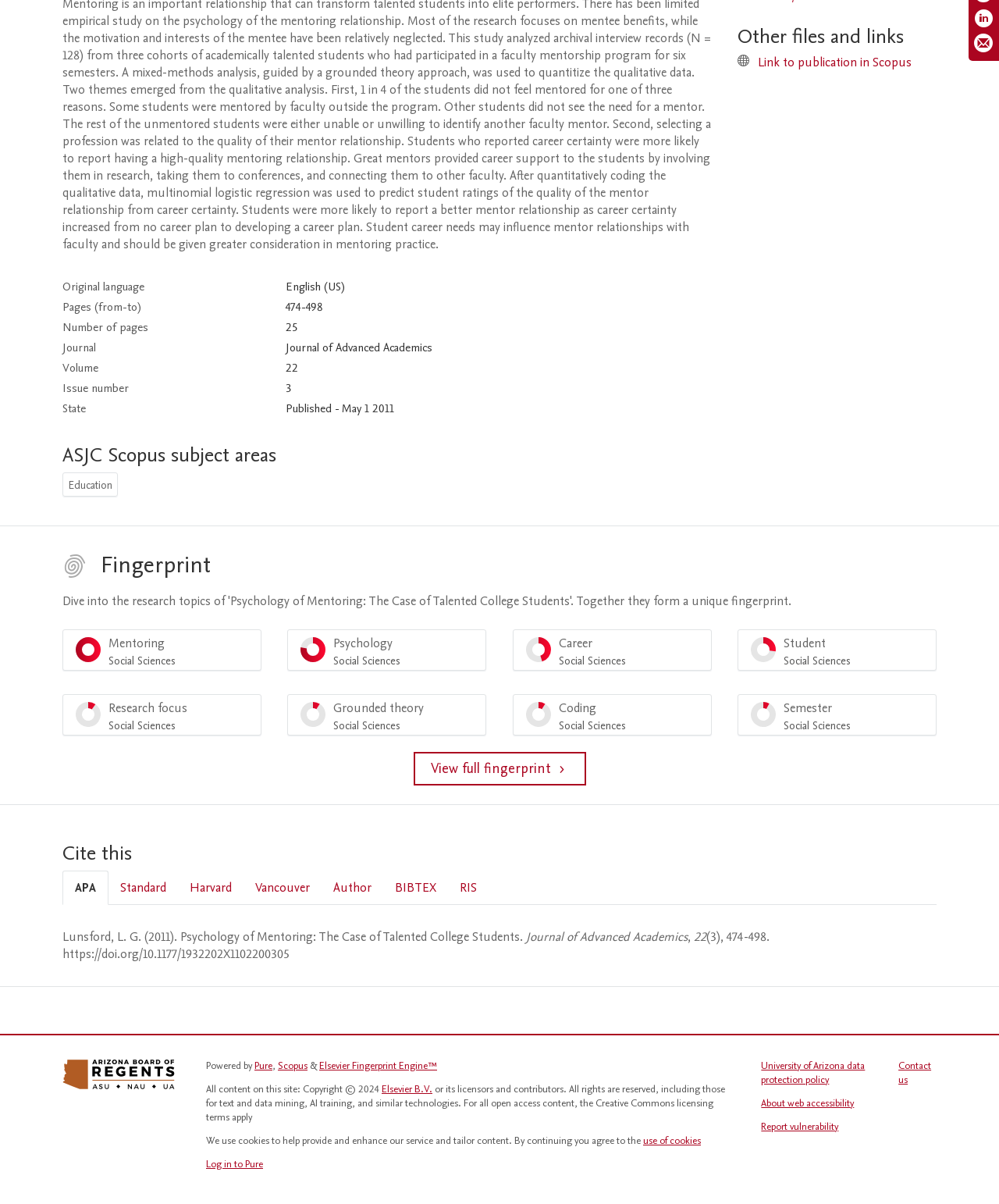Identify the coordinates of the bounding box for the element described below: "1st April 2020". Return the coordinates as four float numbers between 0 and 1: [left, top, right, bottom].

None